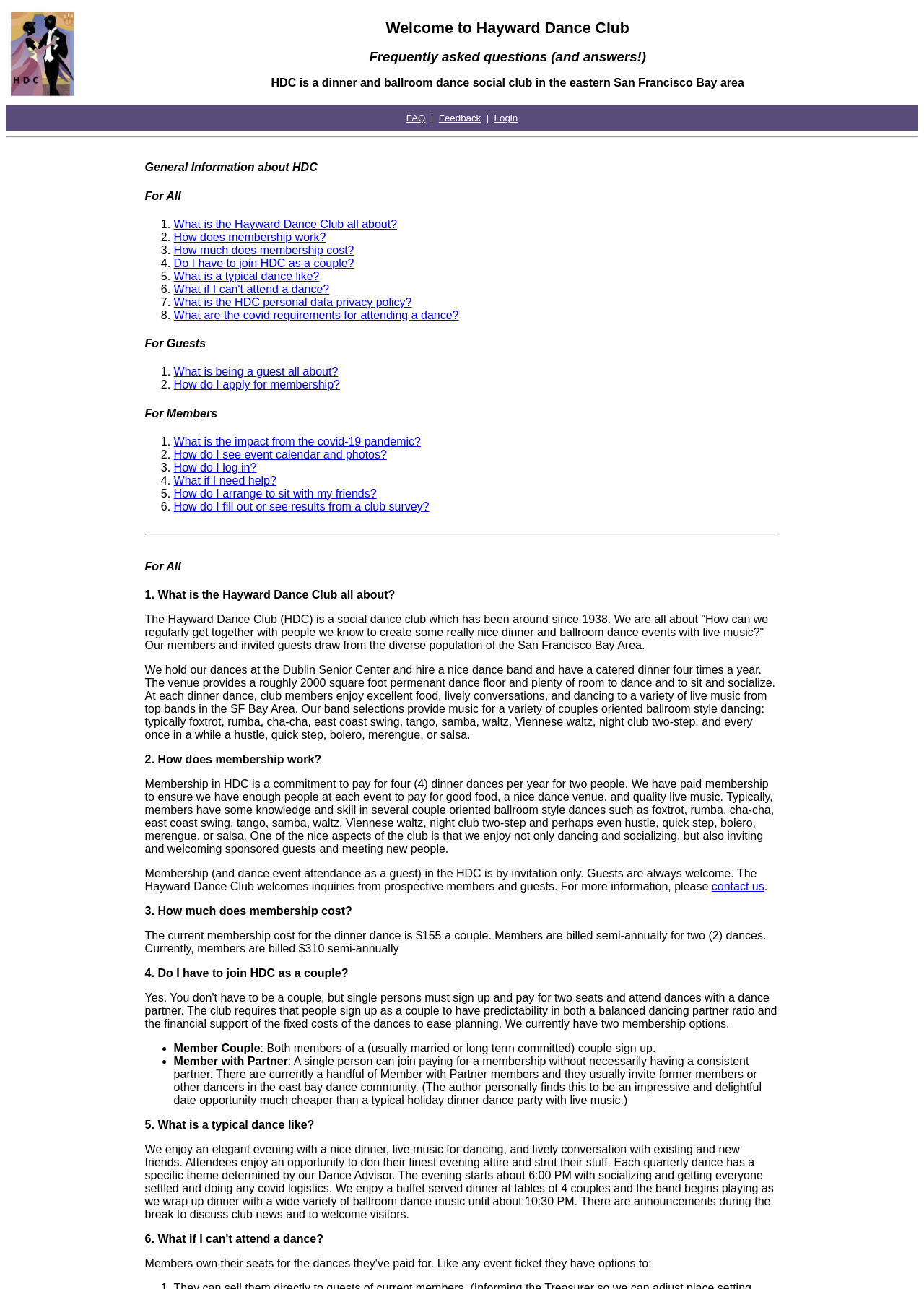How many types of membership are there?
Based on the visual, give a brief answer using one word or a short phrase.

Two